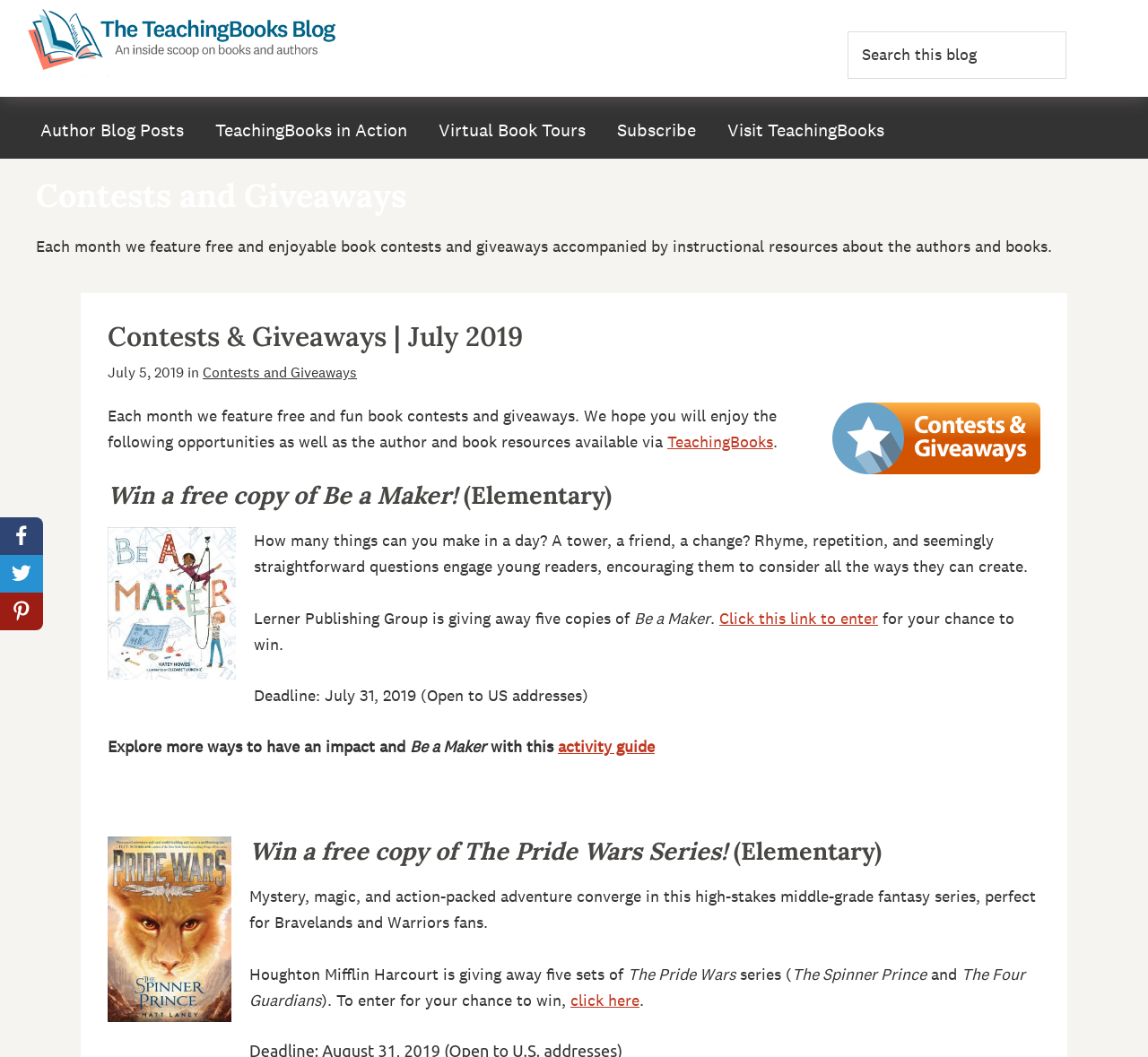Locate the bounding box coordinates of the element that should be clicked to fulfill the instruction: "Click the 'TeachingBooks Blog Header' link".

[0.023, 0.004, 0.297, 0.073]